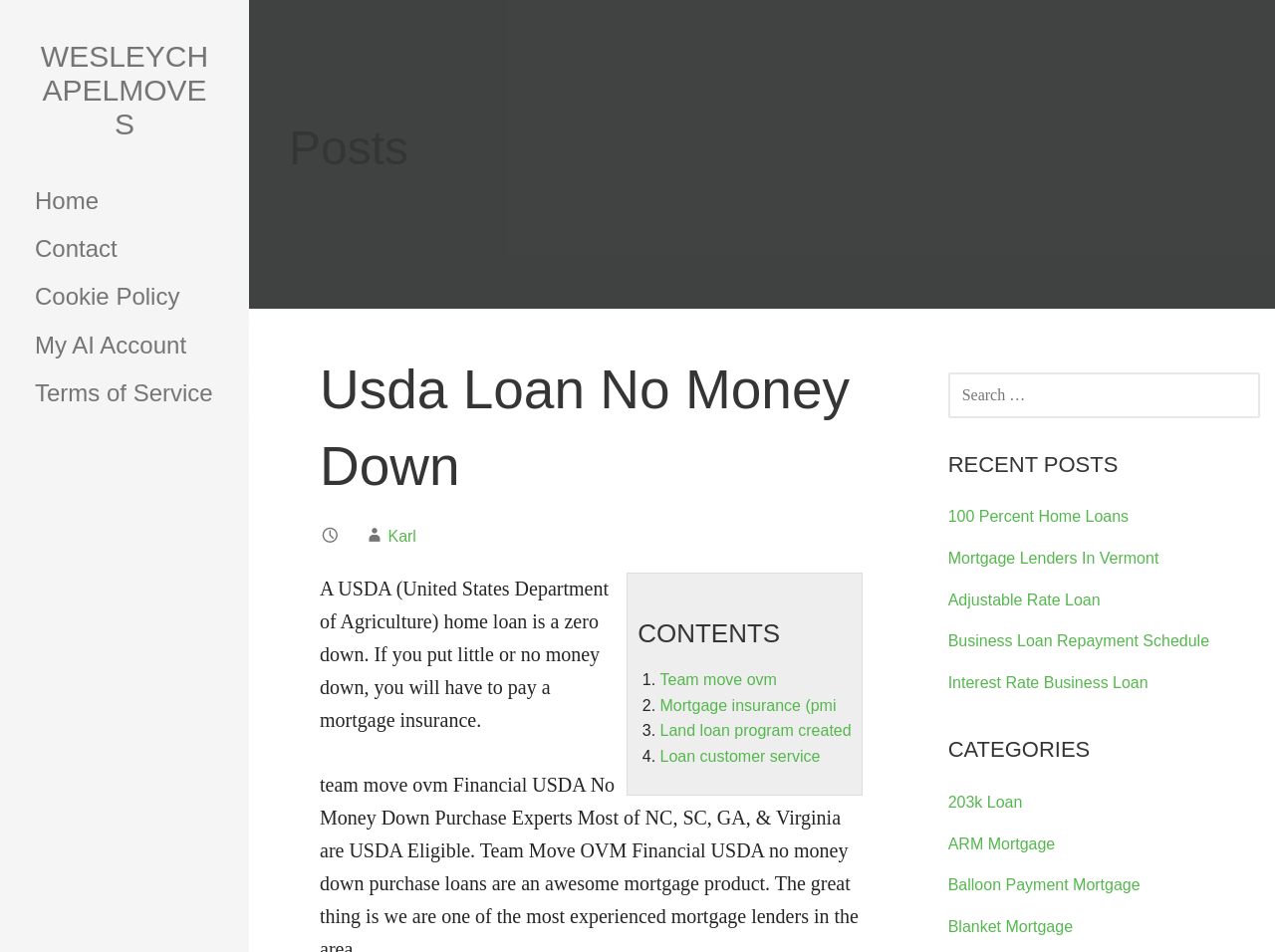Could you specify the bounding box coordinates for the clickable section to complete the following instruction: "Search for something"?

[0.743, 0.391, 0.988, 0.439]